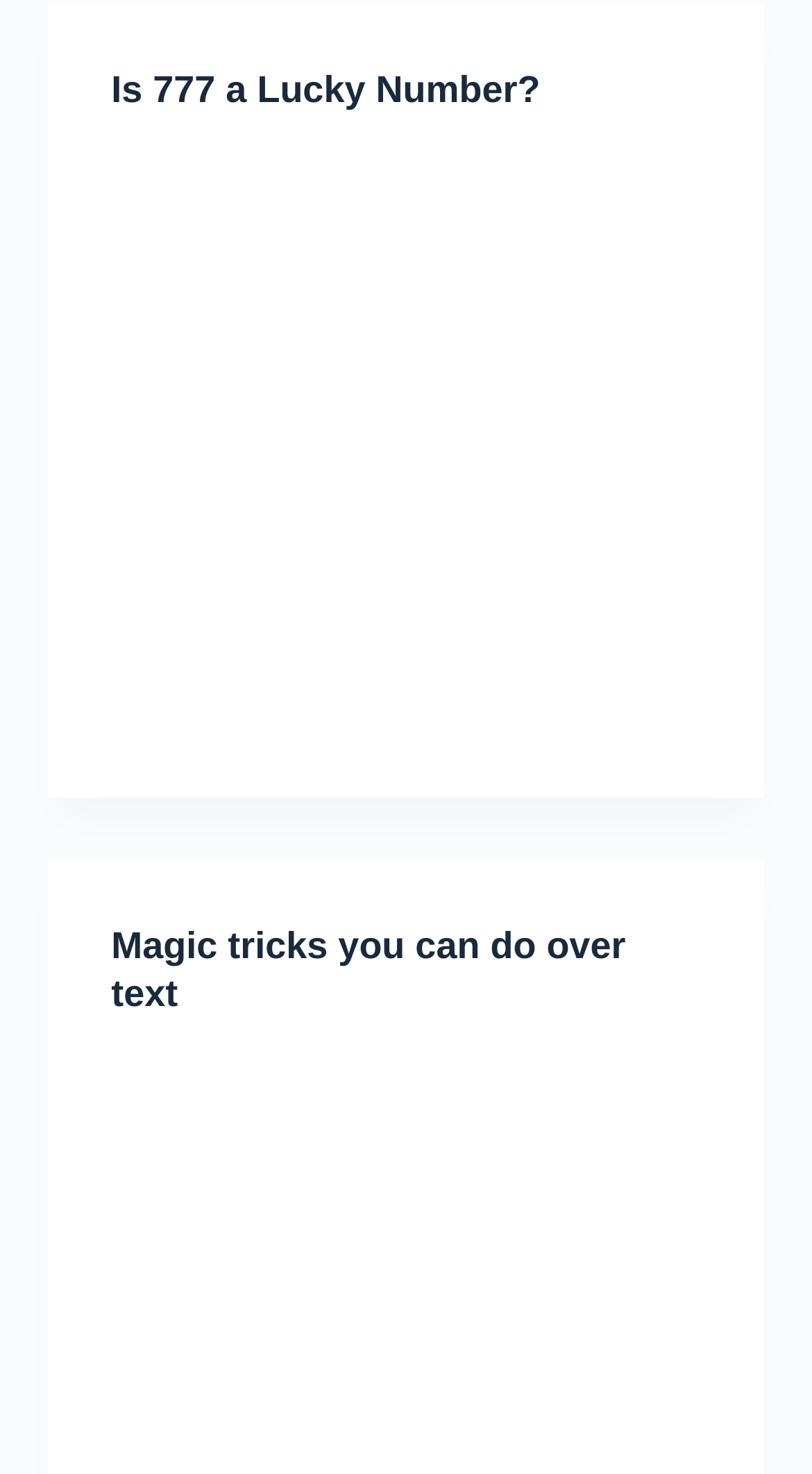Use a single word or phrase to answer this question: 
What is the topic of the first article?

Lucky Number